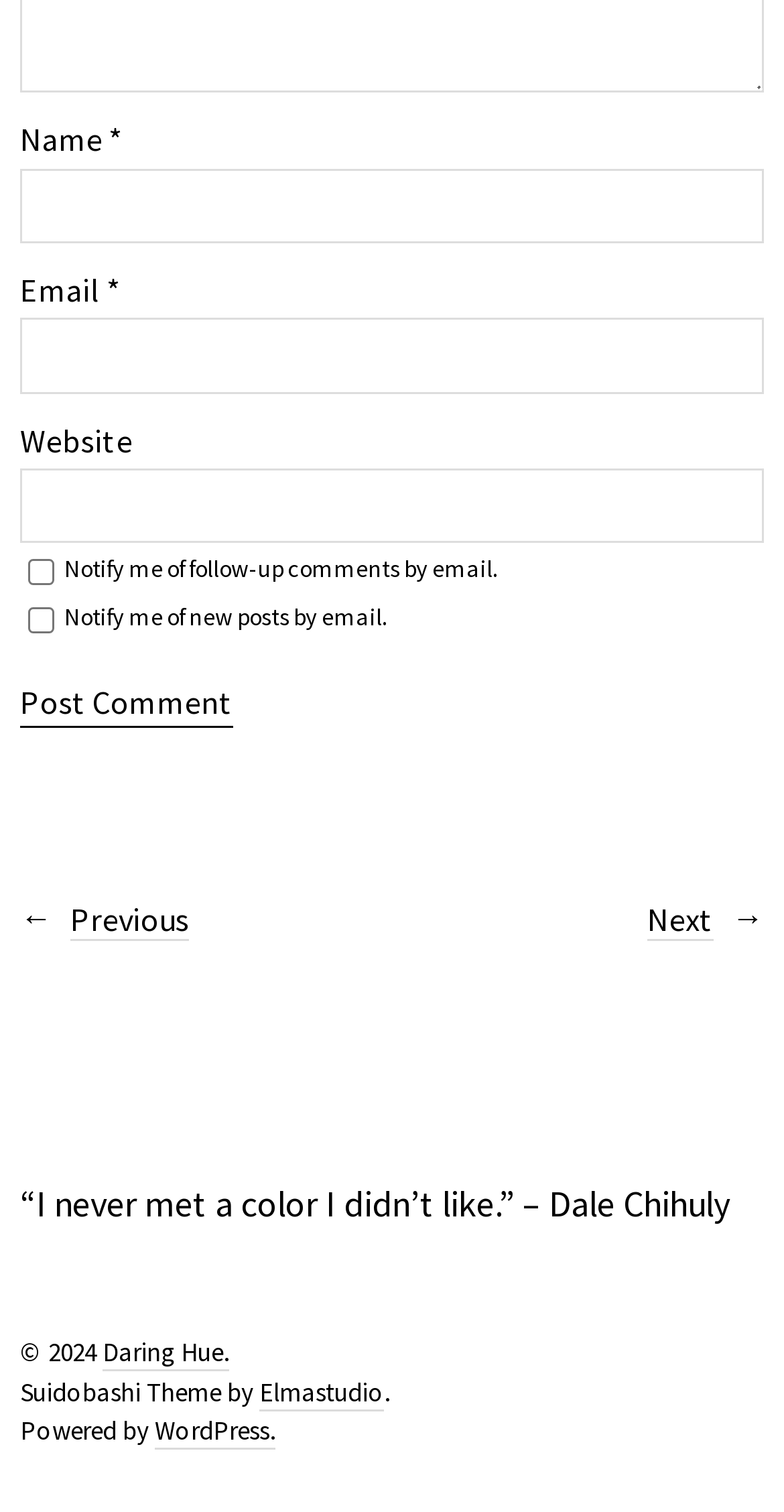Determine the bounding box coordinates of the clickable region to carry out the instruction: "Visit the Daring Hue website".

[0.131, 0.884, 0.292, 0.908]